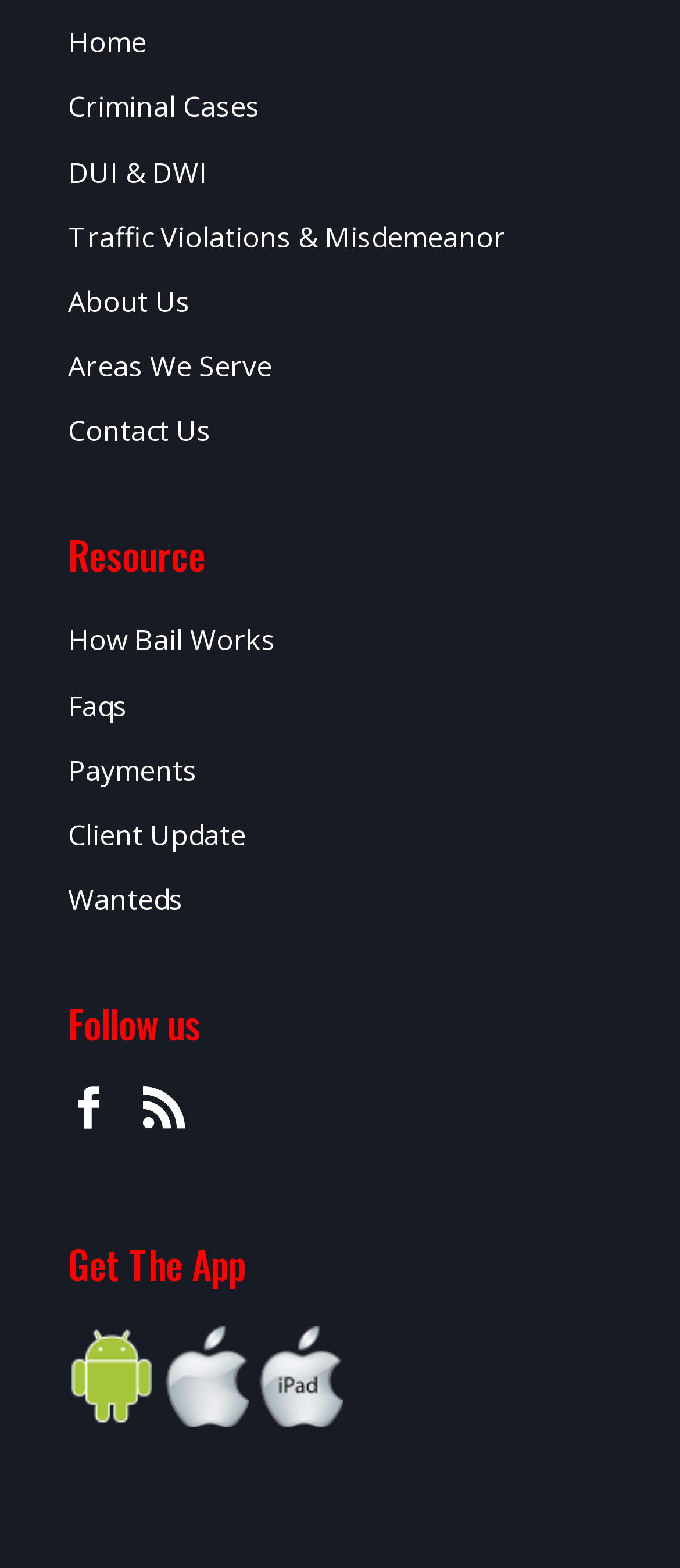What is the last link on the webpage?
Answer with a single word or short phrase according to what you see in the image.

Apple iPad Logo